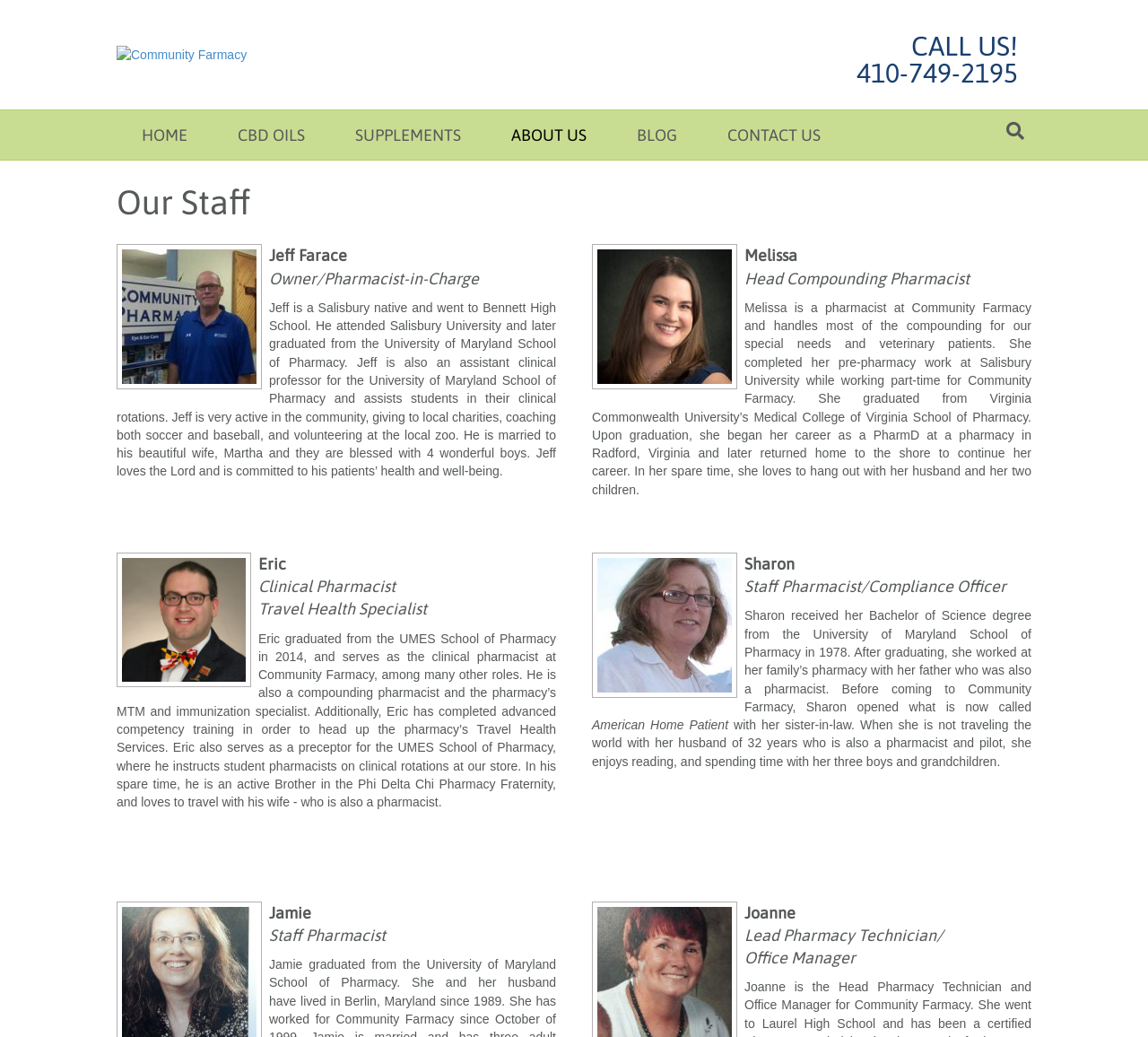Provide a one-word or one-phrase answer to the question:
What is Eric's specialty?

Travel Health Specialist